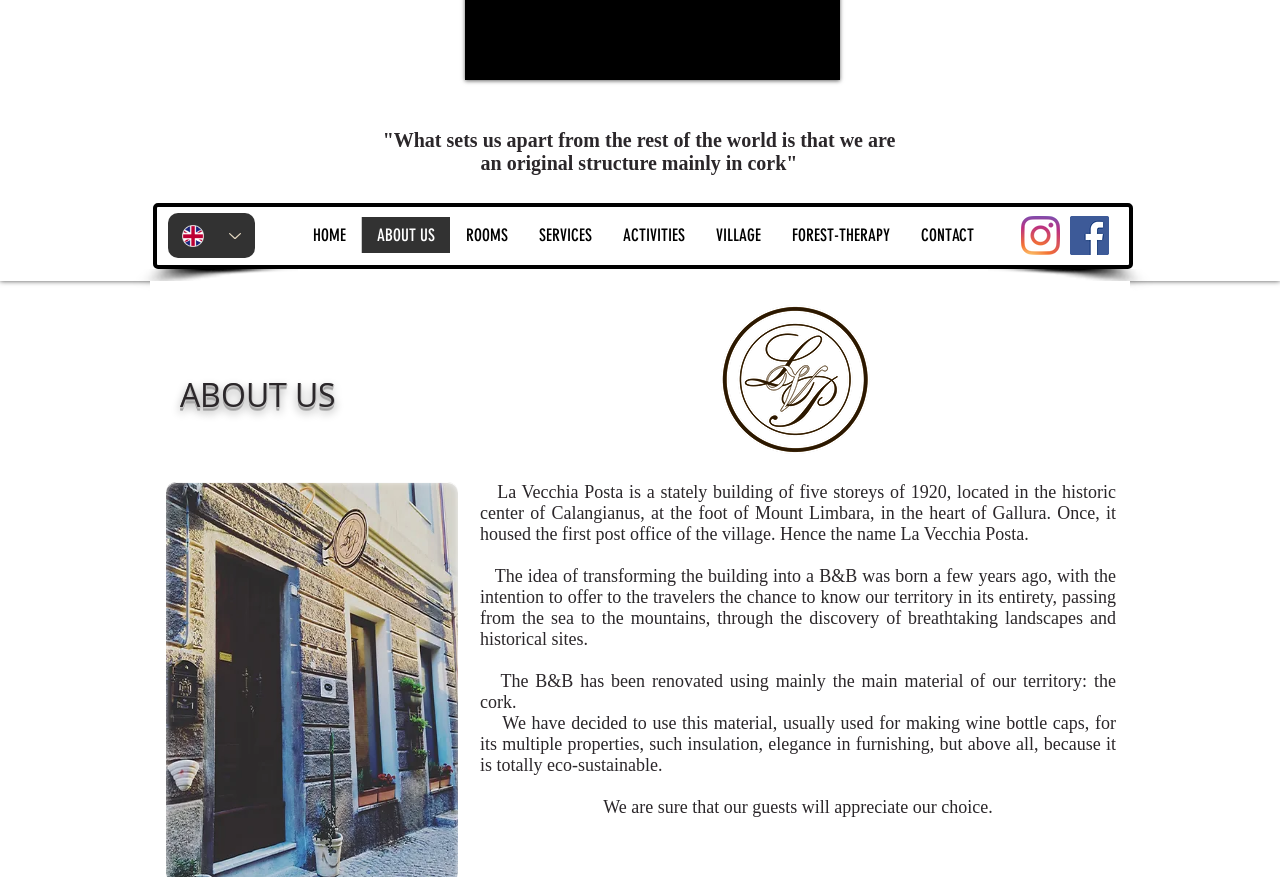Identify the bounding box for the element characterized by the following description: "HOME".

[0.232, 0.248, 0.282, 0.289]